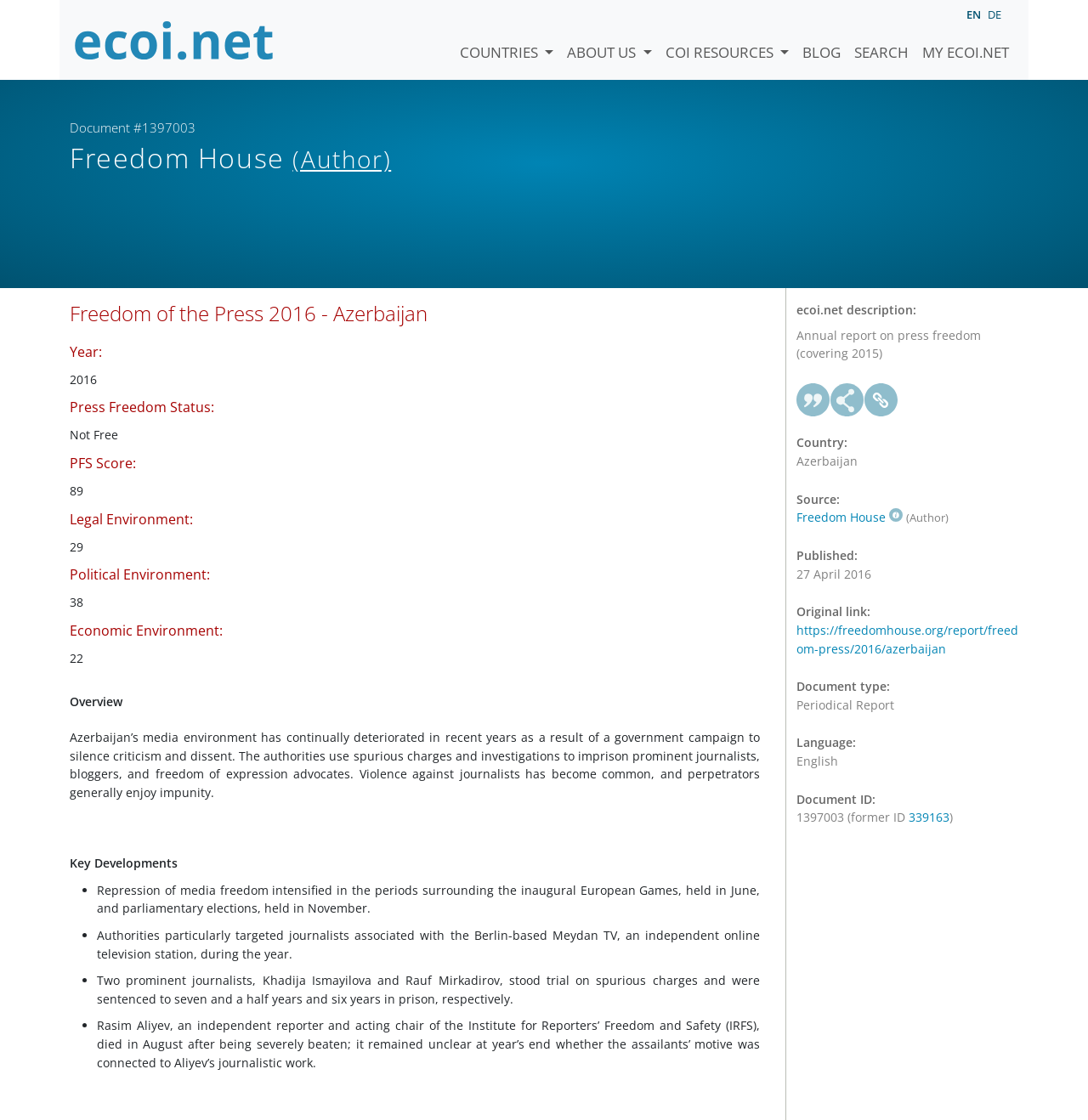What is the press freedom status of Azerbaijan?
Please ensure your answer to the question is detailed and covers all necessary aspects.

I found the answer by looking at the static text element that says 'Press Freedom Status: Not Free'.